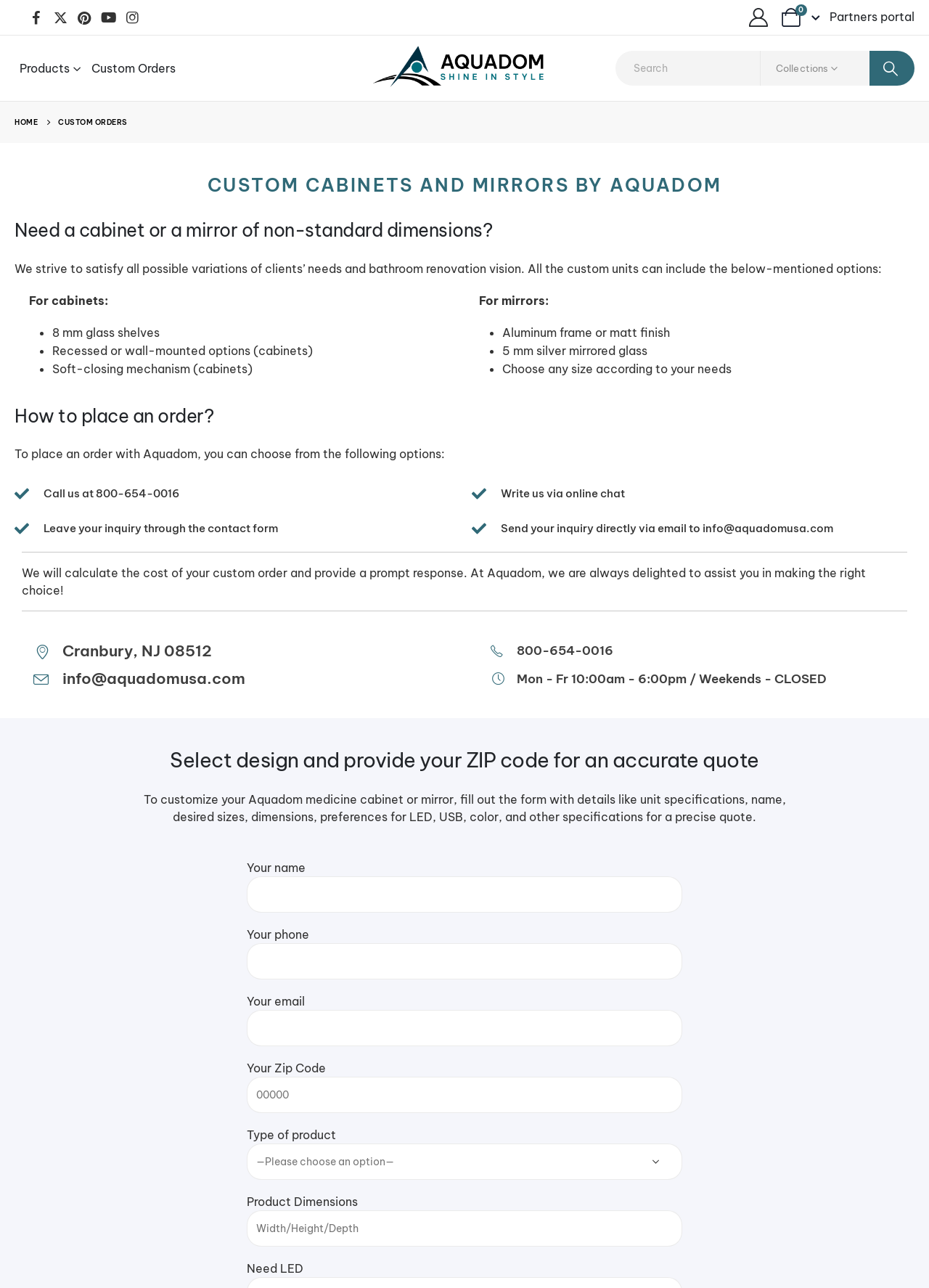Generate a comprehensive description of the webpage content.

This webpage is about custom medicine cabinets by Aquadom USA, where customers can choose their own style and size. At the top, there are several social media links and a partners portal link. Below that, there is a main navigation menu with links to "Products", "Custom Orders", and "Home". 

To the right of the navigation menu, there is a search bar and a dropdown menu. Below the search bar, there is a heading that reads "CUSTOM CABINETS AND MIRRORS BY AQUADOM". 

The main content of the page is divided into sections. The first section explains that Aquadom USA can create custom units with various options, such as 8 mm glass shelves, recessed or wall-mounted options, and soft-closing mechanisms for cabinets. For mirrors, options include aluminum frames, matt finishes, and 5 mm silver mirrored glass. 

The next section explains how to place an order, with options to call, leave an inquiry through a contact form, write via online chat, or send an email directly. 

Below that, there is a section with the company's contact information, including address, phone number, and email. The company's business hours are also listed. 

The final section is a form where customers can customize their medicine cabinet or mirror by providing details such as unit specifications, name, desired sizes, dimensions, and preferences for LED, USB, color, and other specifications. The form includes fields for the customer's name, phone number, email, zip code, type of product, product dimensions, and whether they need LED.